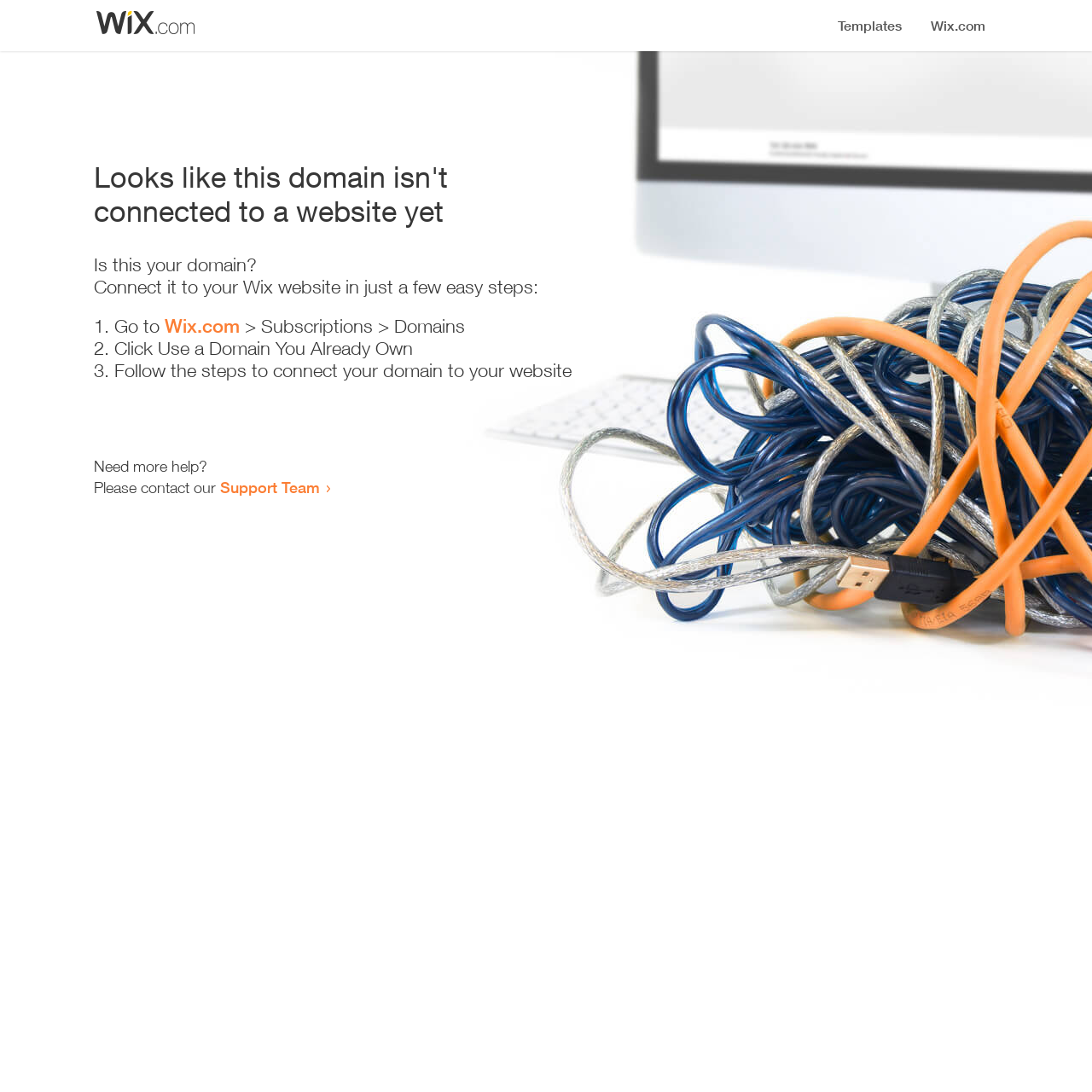How many steps are required to connect the domain to a website?
Answer the question with a detailed and thorough explanation.

The webpage provides a list of instructions to connect the domain to a website, which consists of three steps: going to Wix.com, clicking 'Use a Domain You Already Own', and following the steps to connect the domain to the website.